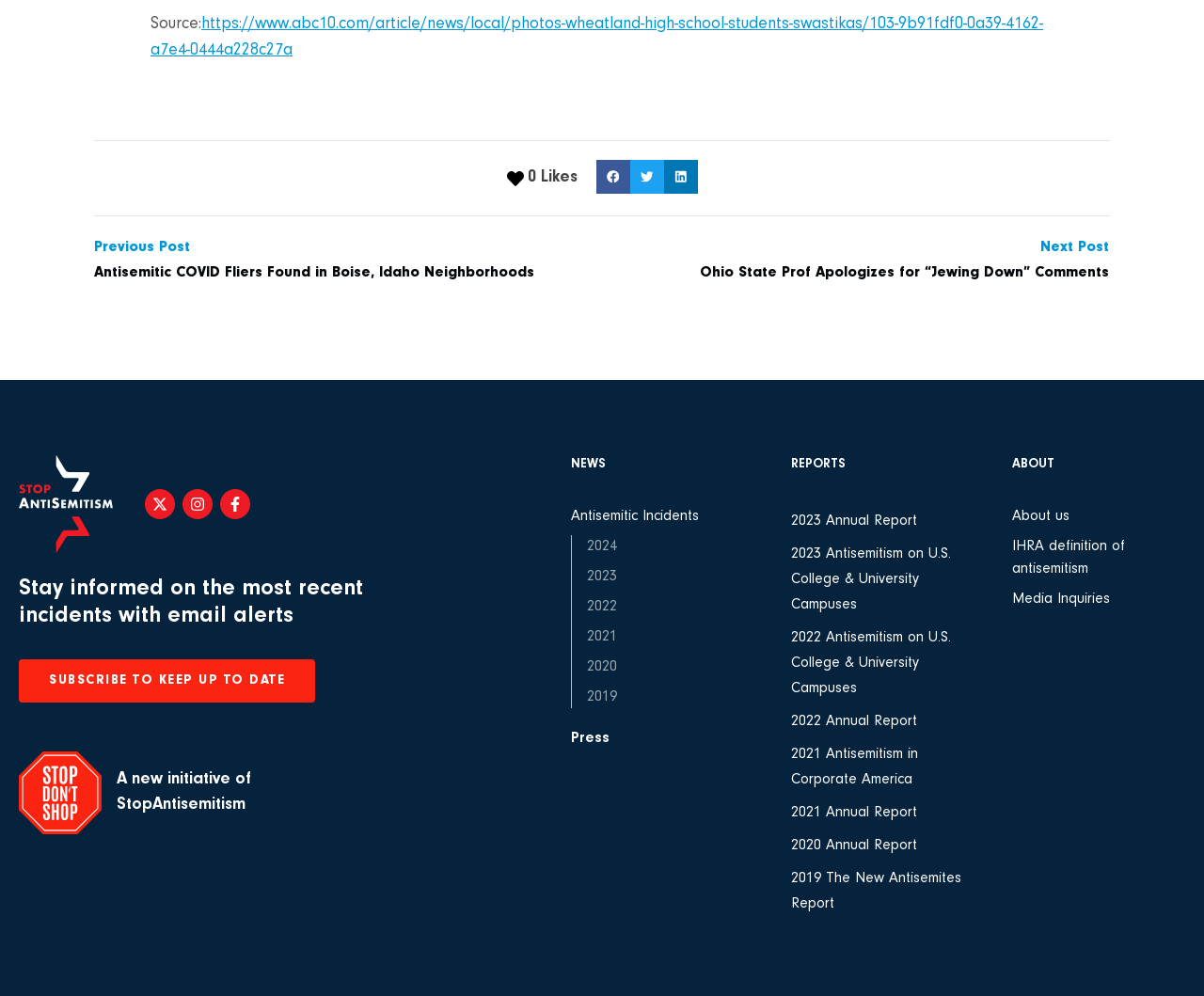Given the element description: "About us", predict the bounding box coordinates of this UI element. The coordinates must be four float numbers between 0 and 1, given as [left, top, right, bottom].

[0.84, 0.507, 0.984, 0.53]